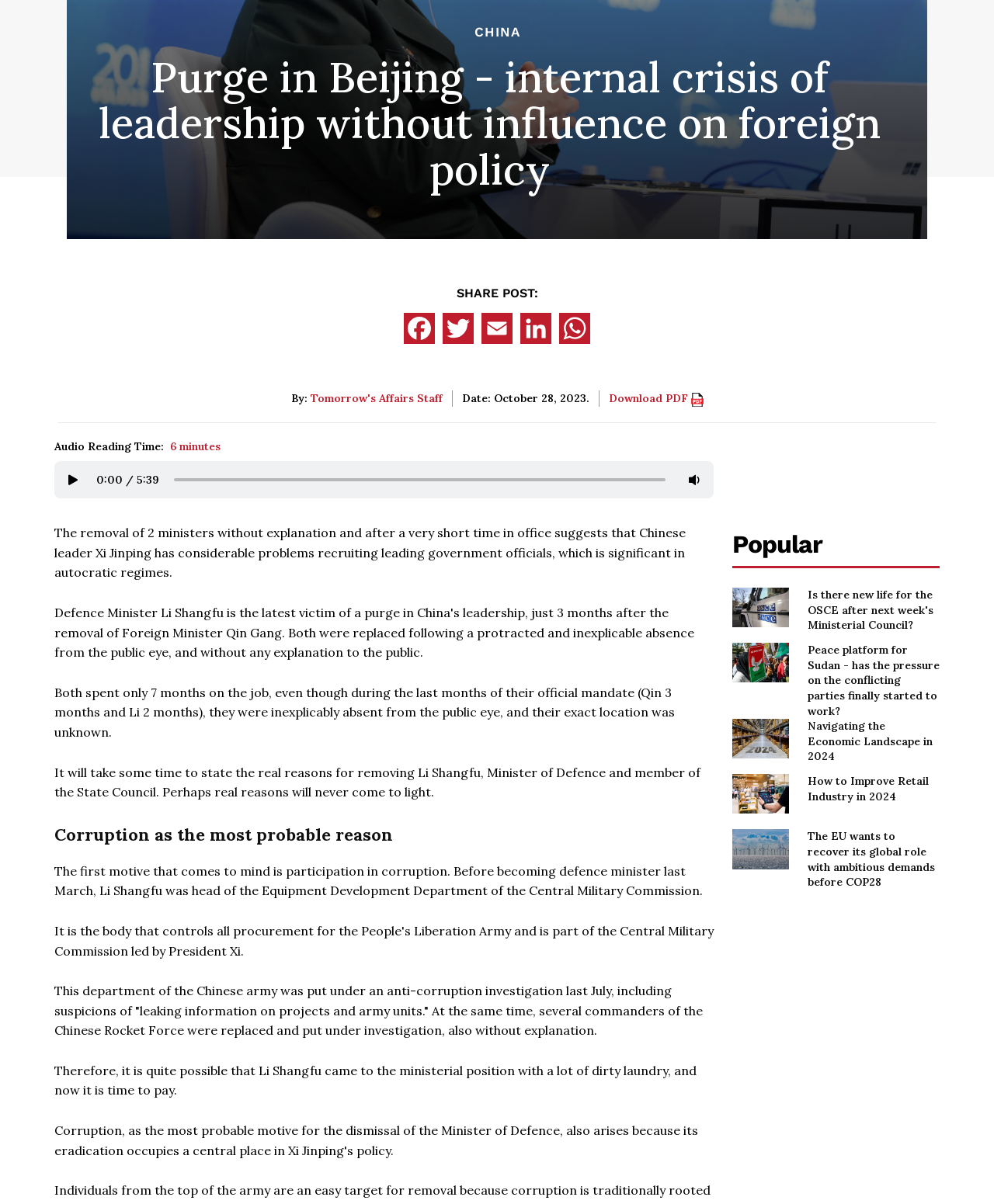Determine the bounding box coordinates (top-left x, top-left y, bottom-right x, bottom-right y) of the UI element described in the following text: parent_node: SHARE POST: title="Twitter"

[0.445, 0.26, 0.477, 0.286]